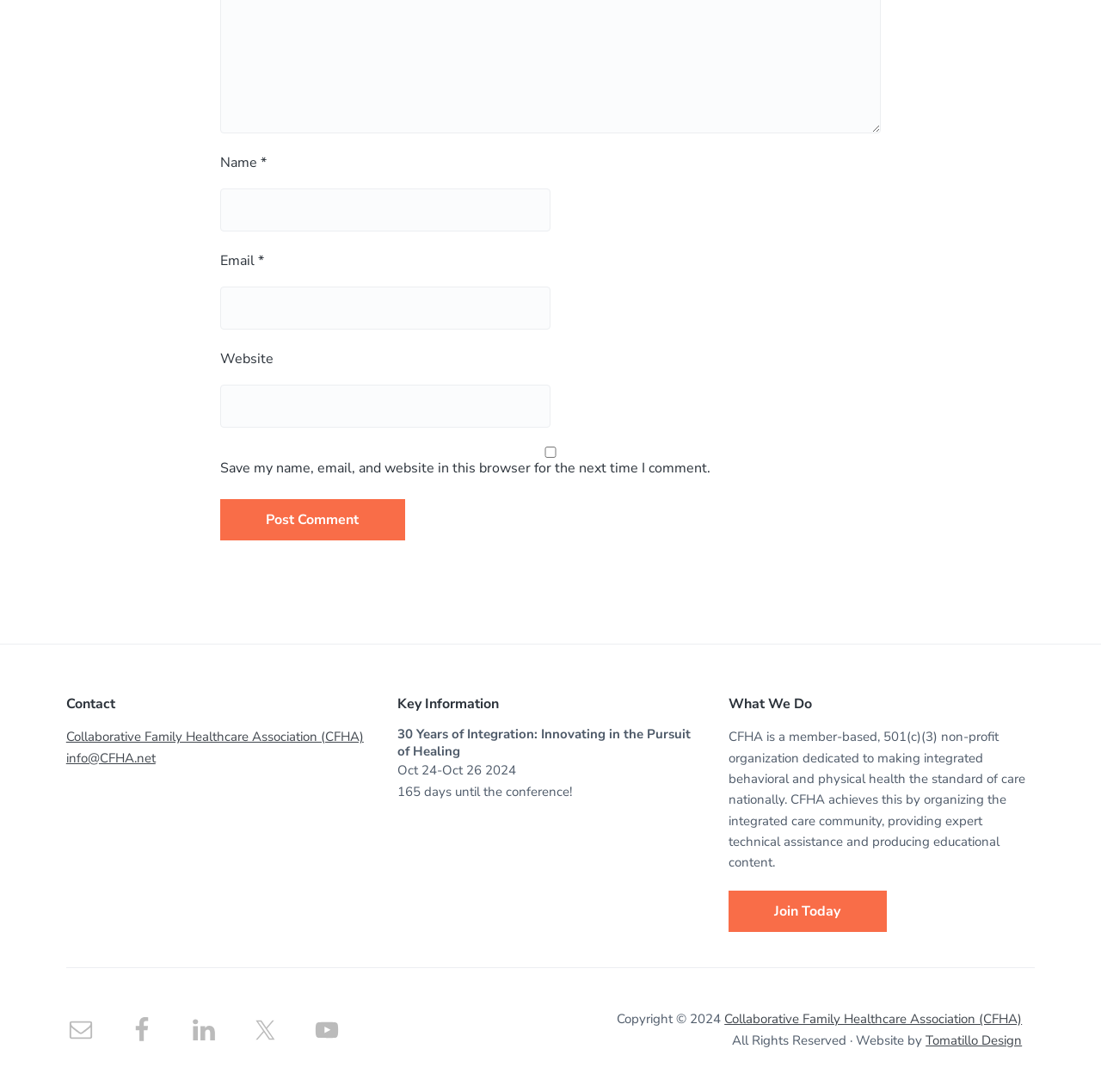Determine the bounding box coordinates for the area you should click to complete the following instruction: "Click on the '0pticis' link".

None